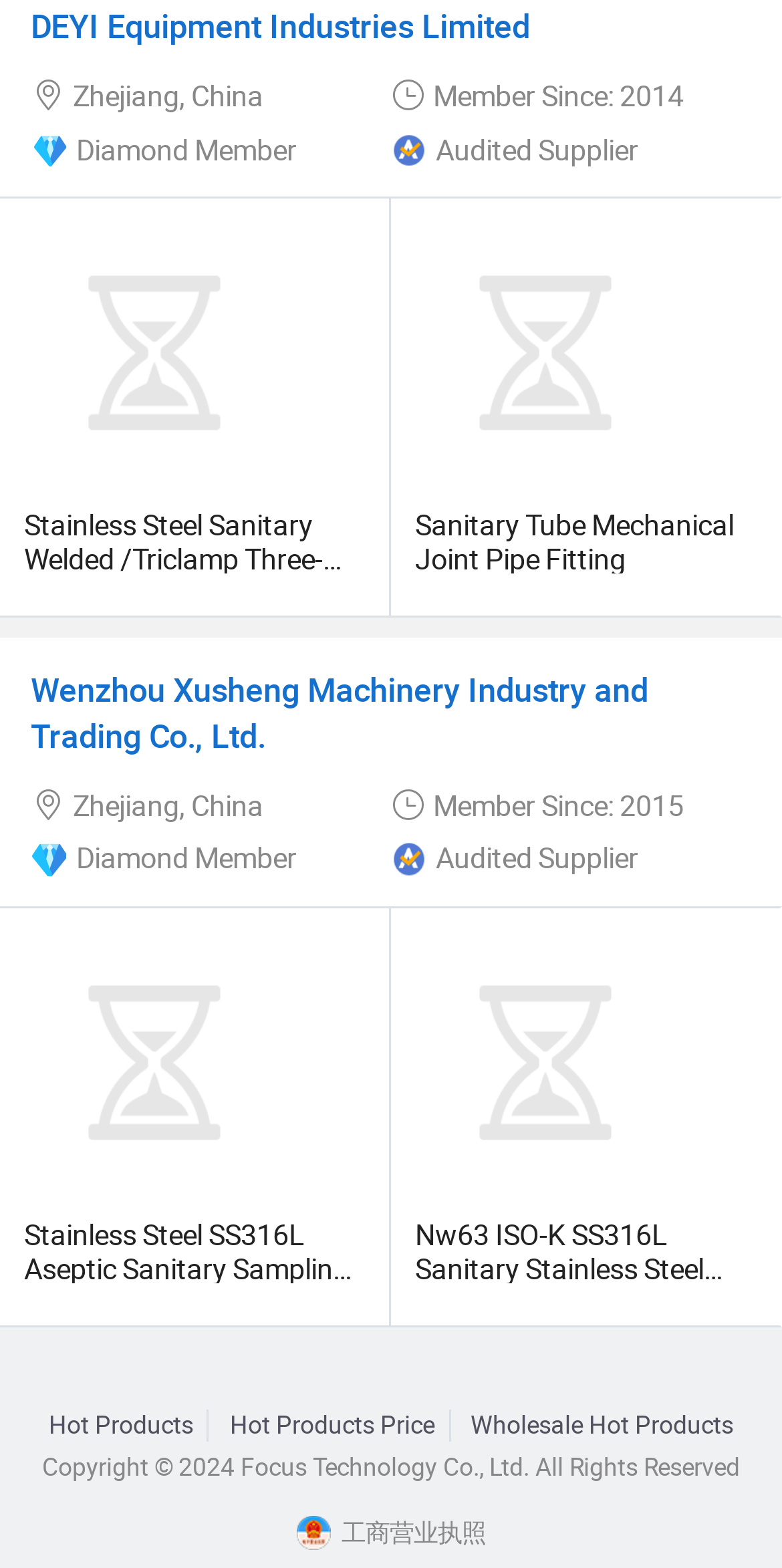Please identify the bounding box coordinates of where to click in order to follow the instruction: "Visit DEYI Equipment Industries Limited".

[0.039, 0.003, 0.678, 0.031]